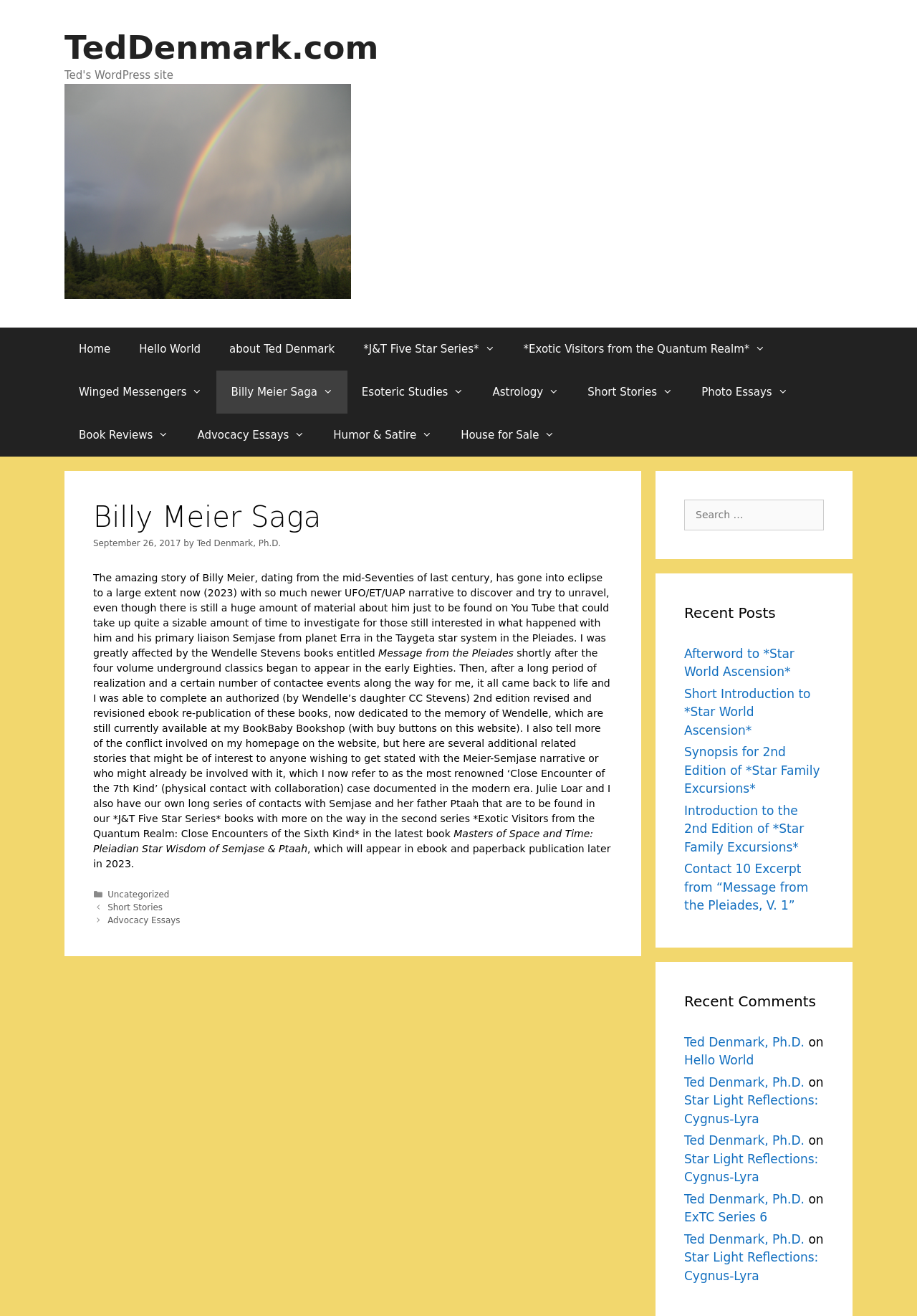Give a full account of the webpage's elements and their arrangement.

The webpage is about the Billy Meier Saga, with the title "Billy Meier Saga – TedDenmark.com" at the top. Below the title, there is a banner with a link to "TedDenmark.com" and an image of the same name. 

To the right of the banner, there is a primary navigation menu with links to various pages, including "Home", "Hello World", "About Ted Denmark", and several other categories like "*J&T Five Star Series*", "Esoteric Studies", and "Book Reviews". 

The main content of the page is an article about Billy Meier, a UFO contactee. The article has a heading "Billy Meier Saga" and is written by Ted Denmark, Ph.D. The text describes the story of Billy Meier, dating back to the 1970s, and how it has been overshadowed by newer UFO narratives. The article also mentions the author's own experiences and connections to Billy Meier's story.

Below the article, there is a footer section with links to categories and posts, including "Short Stories" and "Advocacy Essays". 

To the right of the main content, there are two complementary sections. The top section has a search box with a label "Search for:". The bottom section has a heading "Recent Posts" with links to several recent posts, including "Afterword to *Star World Ascension*" and "Introduction to the 2nd Edition of *Star Family Excursions*". Below the recent posts, there is a section with a heading "Recent Comments" with links to comments from users, including Ted Denmark, Ph.D.